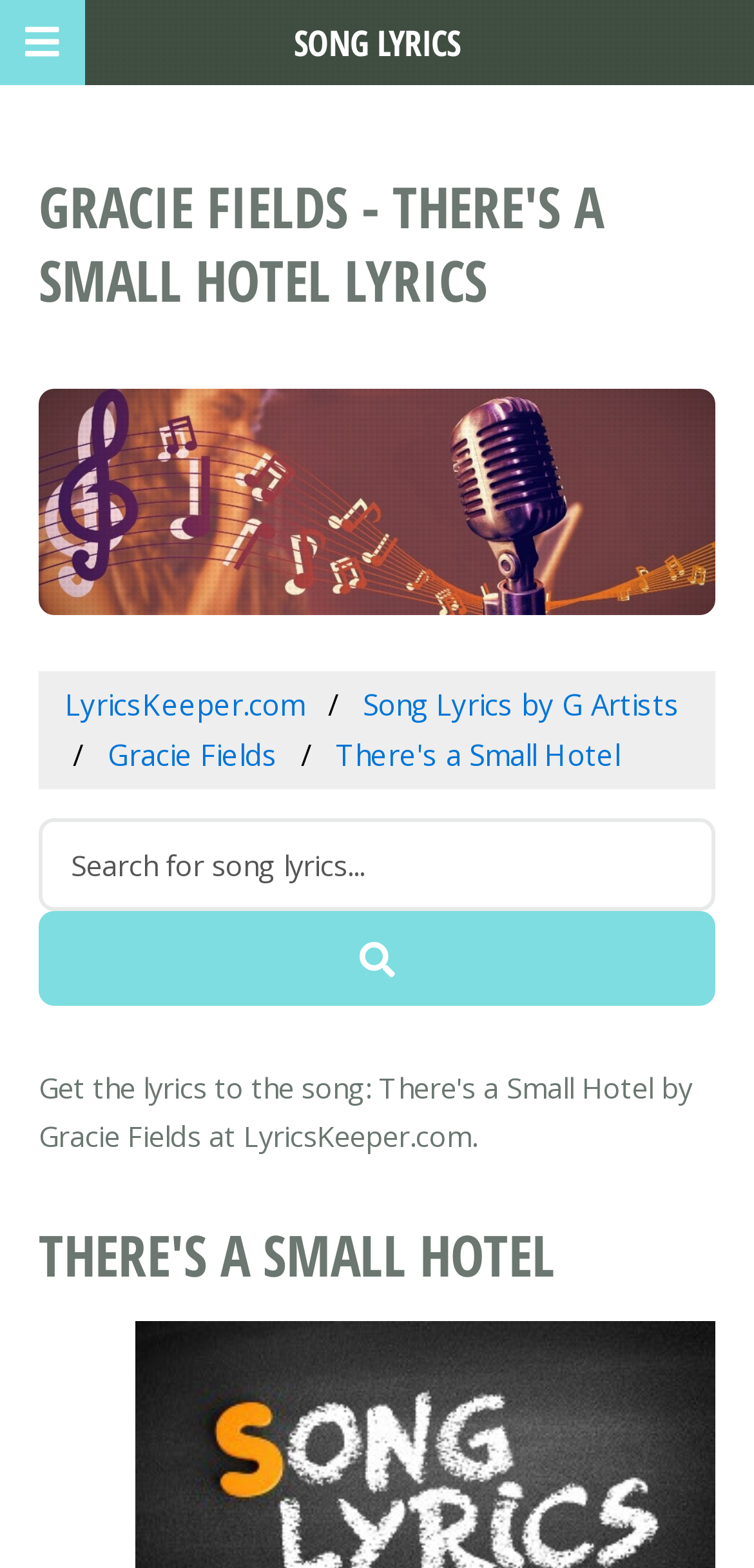Identify and provide the bounding box coordinates of the UI element described: "LyricsKeeper.com". The coordinates should be formatted as [left, top, right, bottom], with each number being a float between 0 and 1.

[0.087, 0.437, 0.404, 0.461]